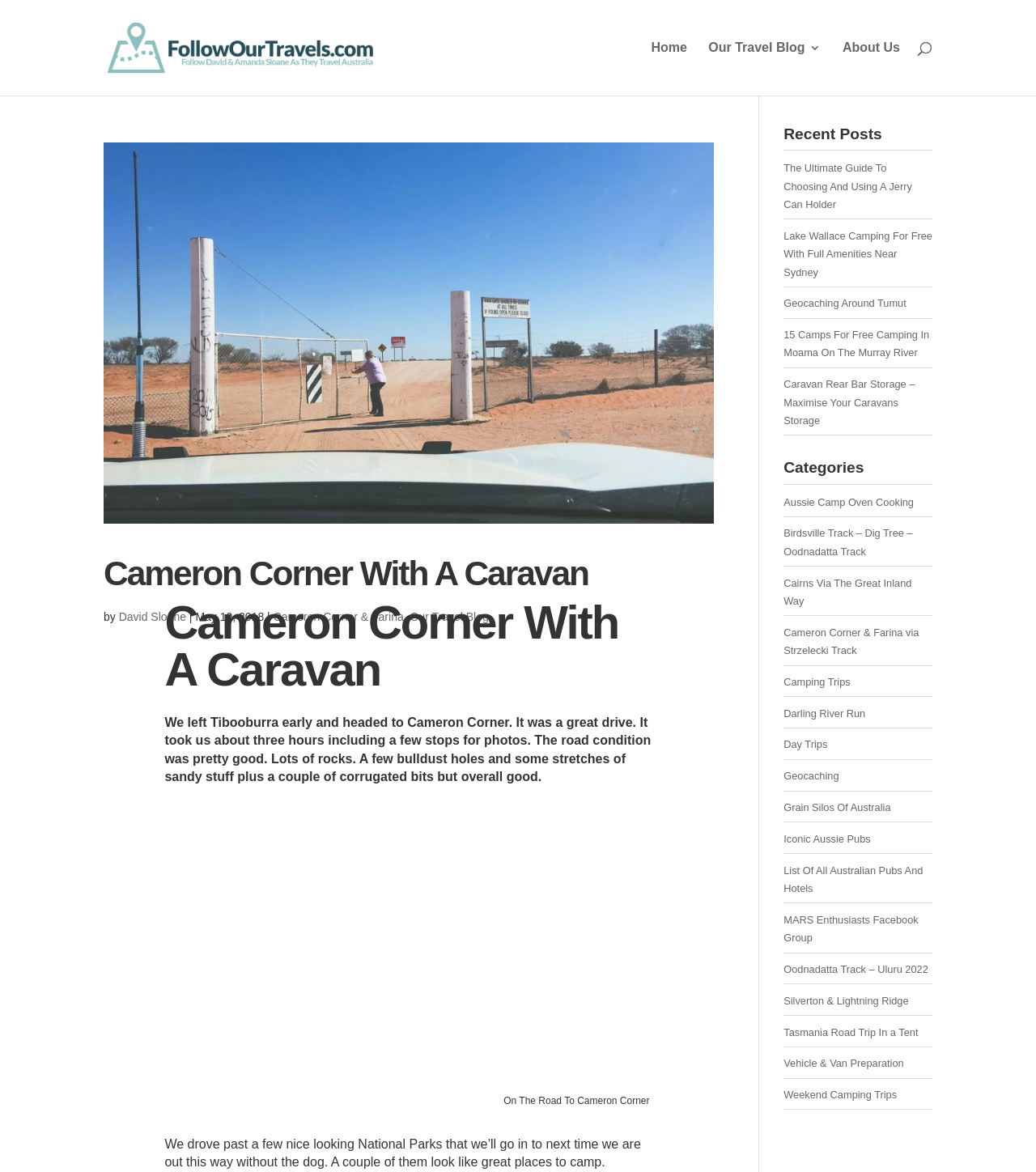How many categories are listed on the webpage?
Please respond to the question with a detailed and thorough explanation.

The categories are listed on the right-hand side of the webpage, under the 'Categories' heading. There are 15 links listed, each representing a different category.